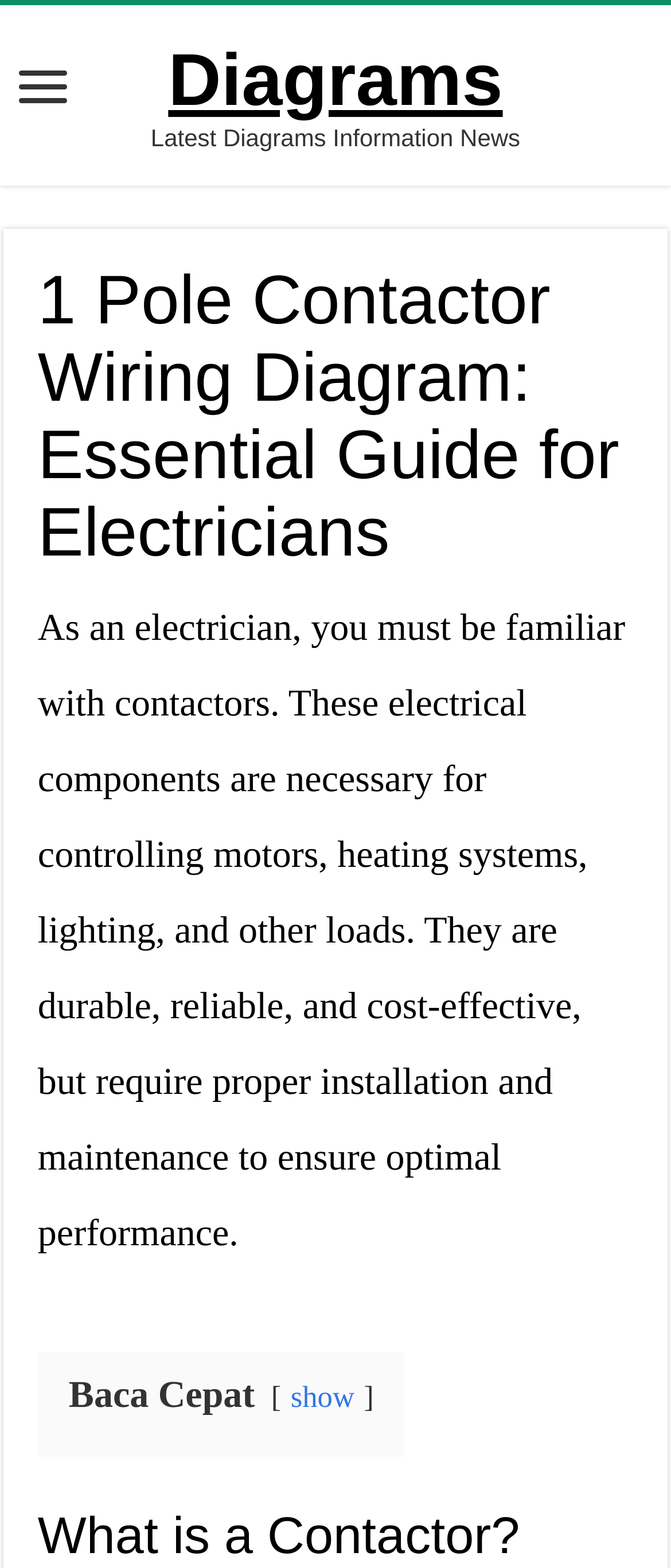Can you identify and provide the main heading of the webpage?

1 Pole Contactor Wiring Diagram: Essential Guide for Electricians